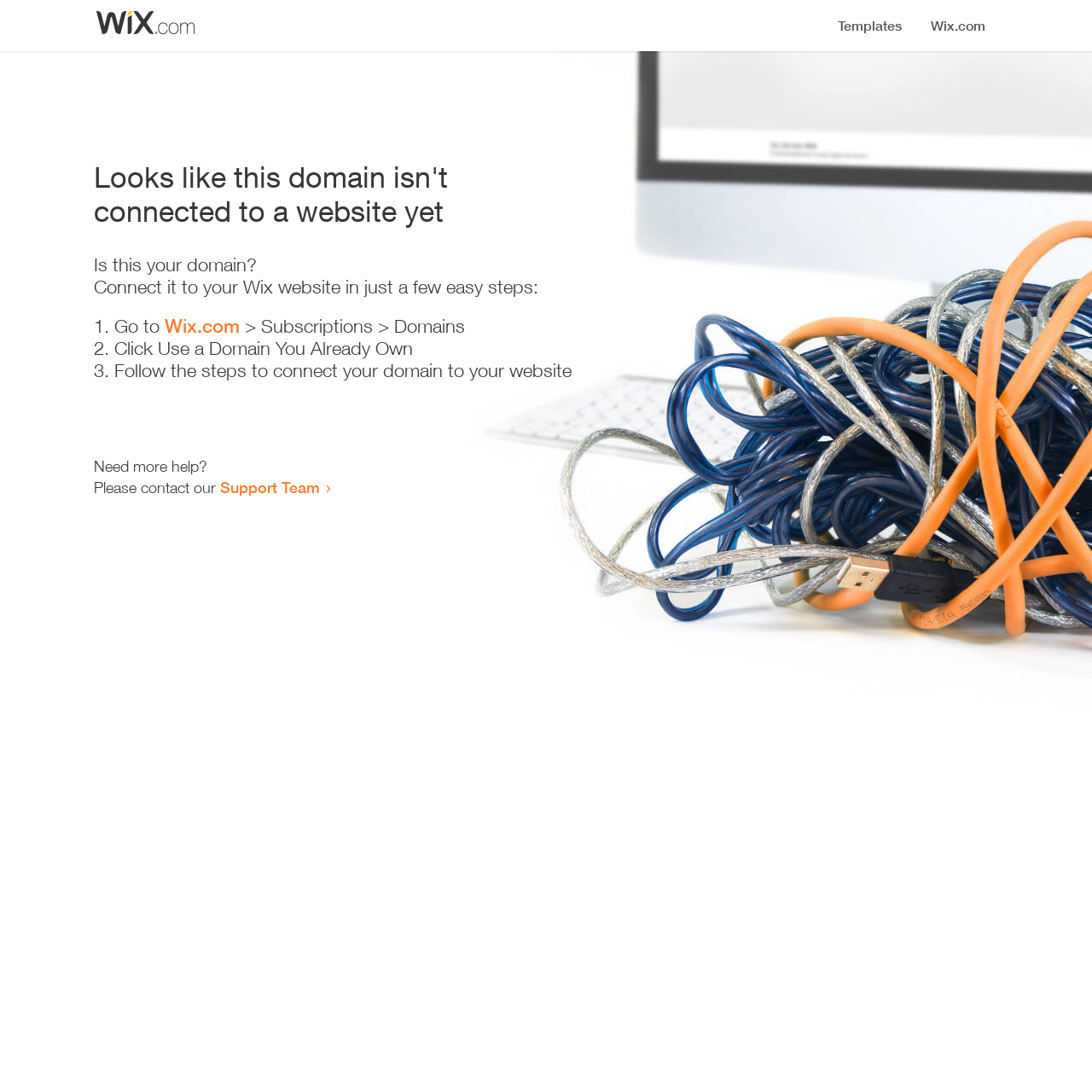Find the bounding box coordinates corresponding to the UI element with the description: "Wix.com". The coordinates should be formatted as [left, top, right, bottom], with values as floats between 0 and 1.

[0.151, 0.288, 0.22, 0.309]